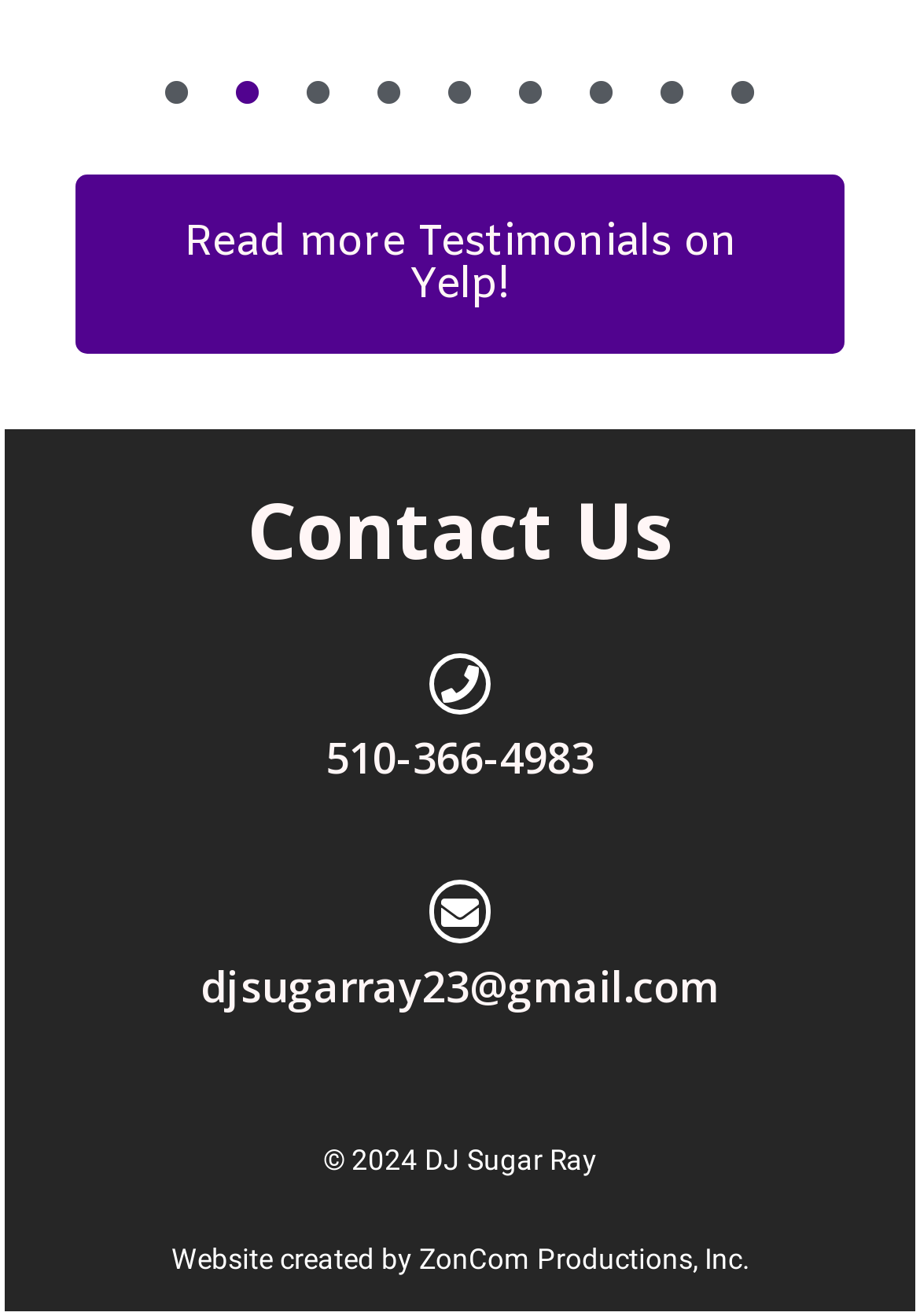Based on the image, please respond to the question with as much detail as possible:
Who created the website?

I found the creator of the website by looking at the link element at the bottom of the page that says 'ZonCom Productions, Inc.'.